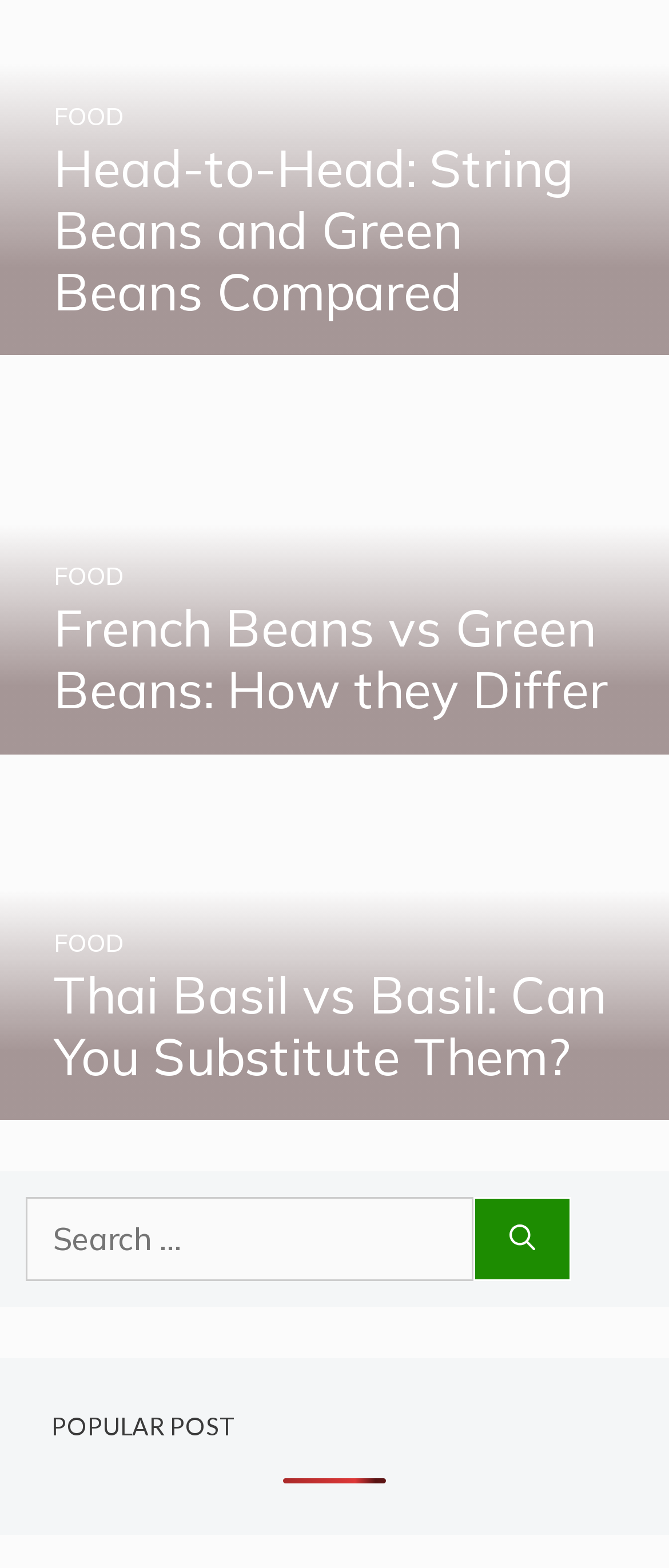Analyze the image and provide a detailed answer to the question: What is the category of the links labeled 'FOOD'?

I found multiple links labeled 'FOOD' throughout the webpage, which suggests that they are categorizing the articles or topics under the category of food.